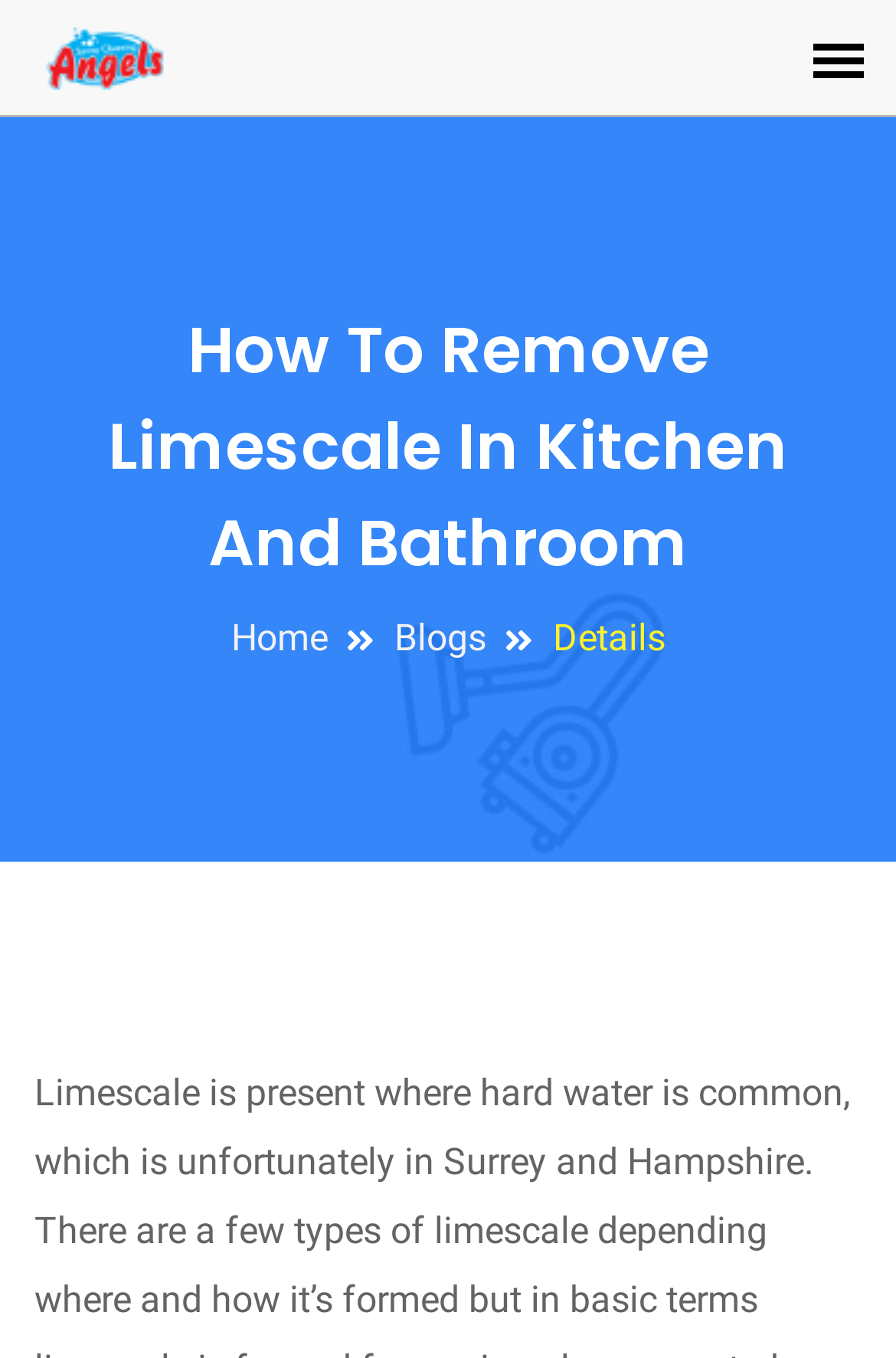How many navigation links are there?
Using the image, answer in one word or phrase.

3